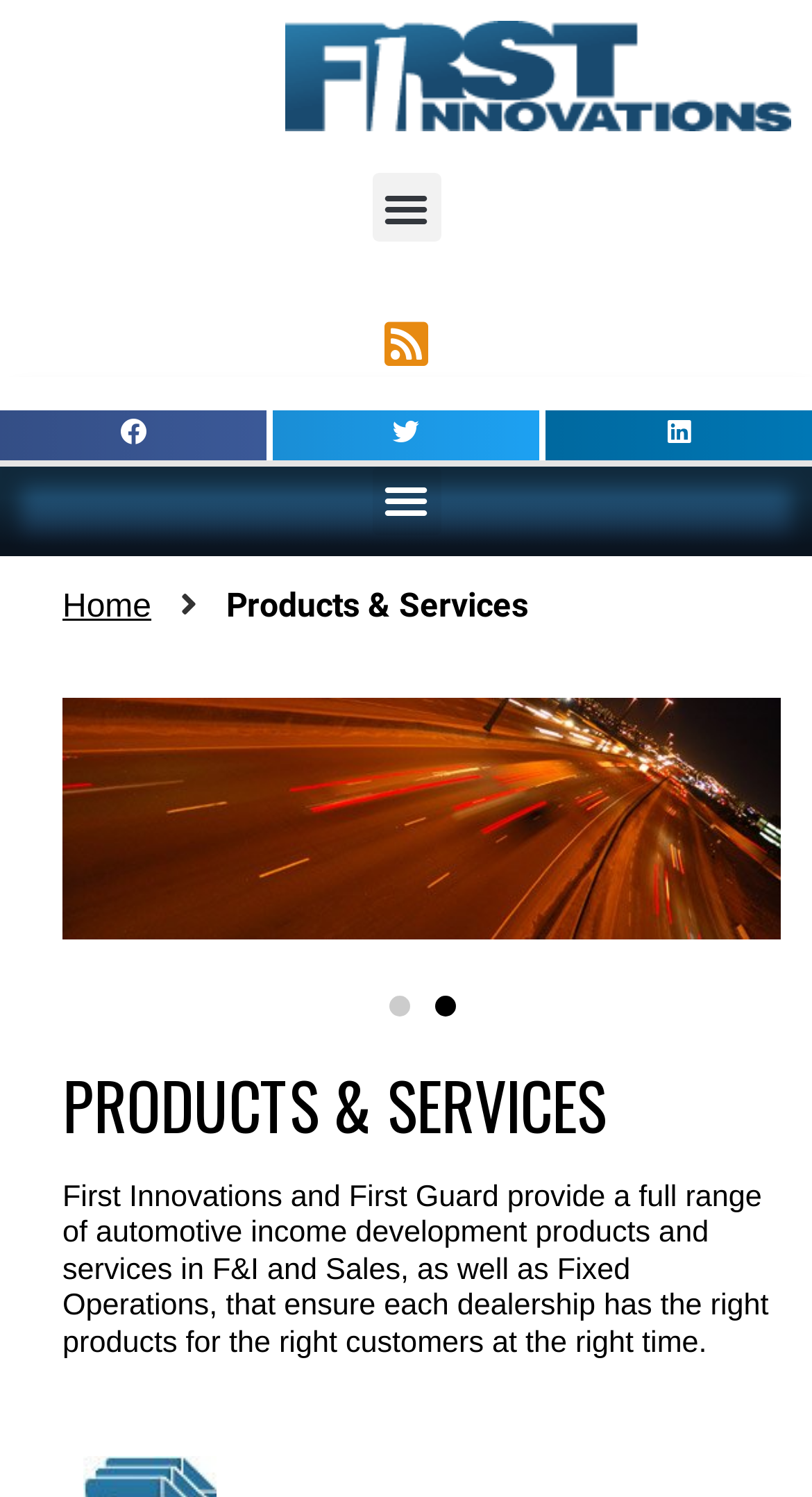What is the main category?
Please give a detailed and thorough answer to the question, covering all relevant points.

I found the main category 'Products & Services' in the strong element with the description 'Products & Services' which is a child of the button with the description 'Menu Toggle'.